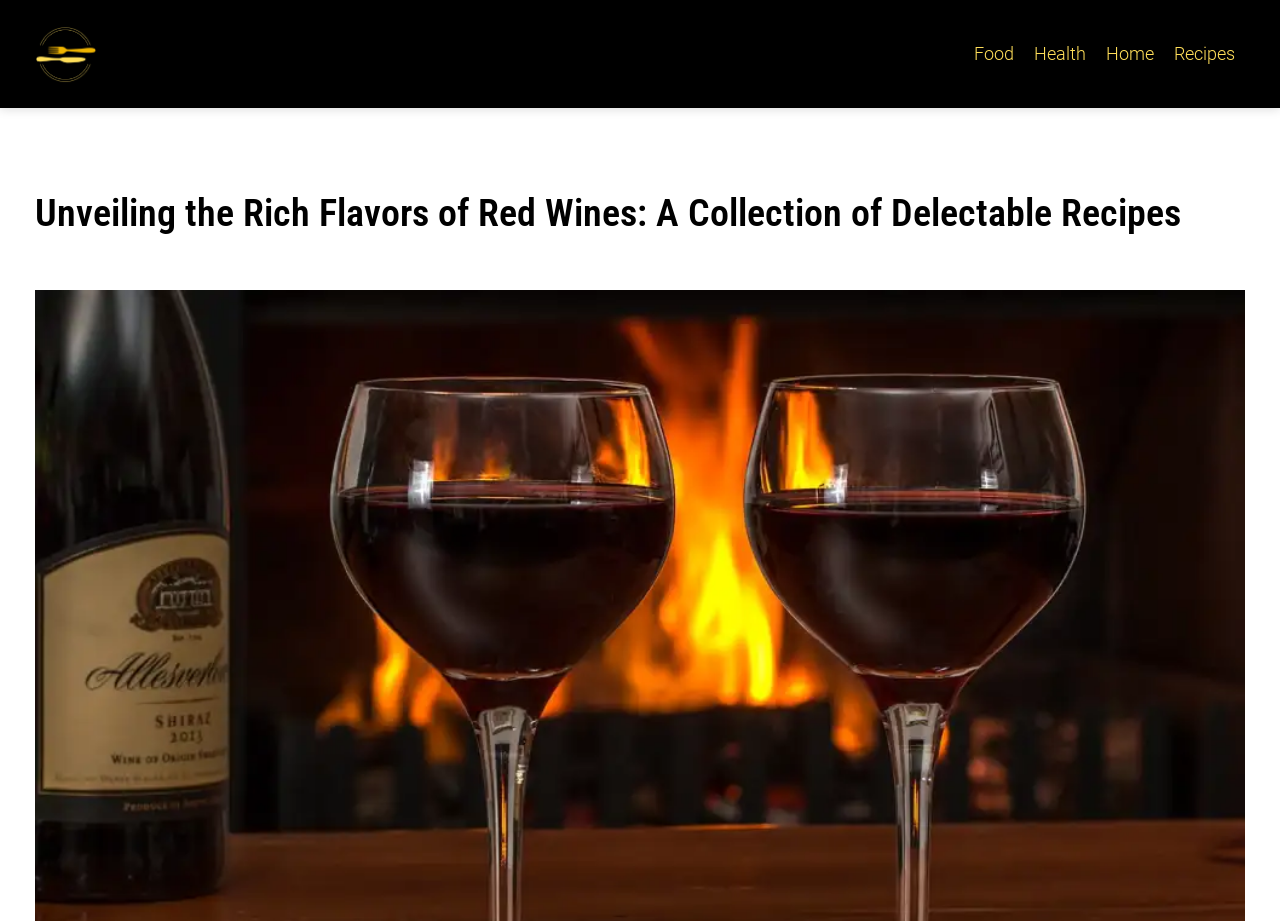Provide a one-word or brief phrase answer to the question:
How many main categories are there in the top navigation bar?

4